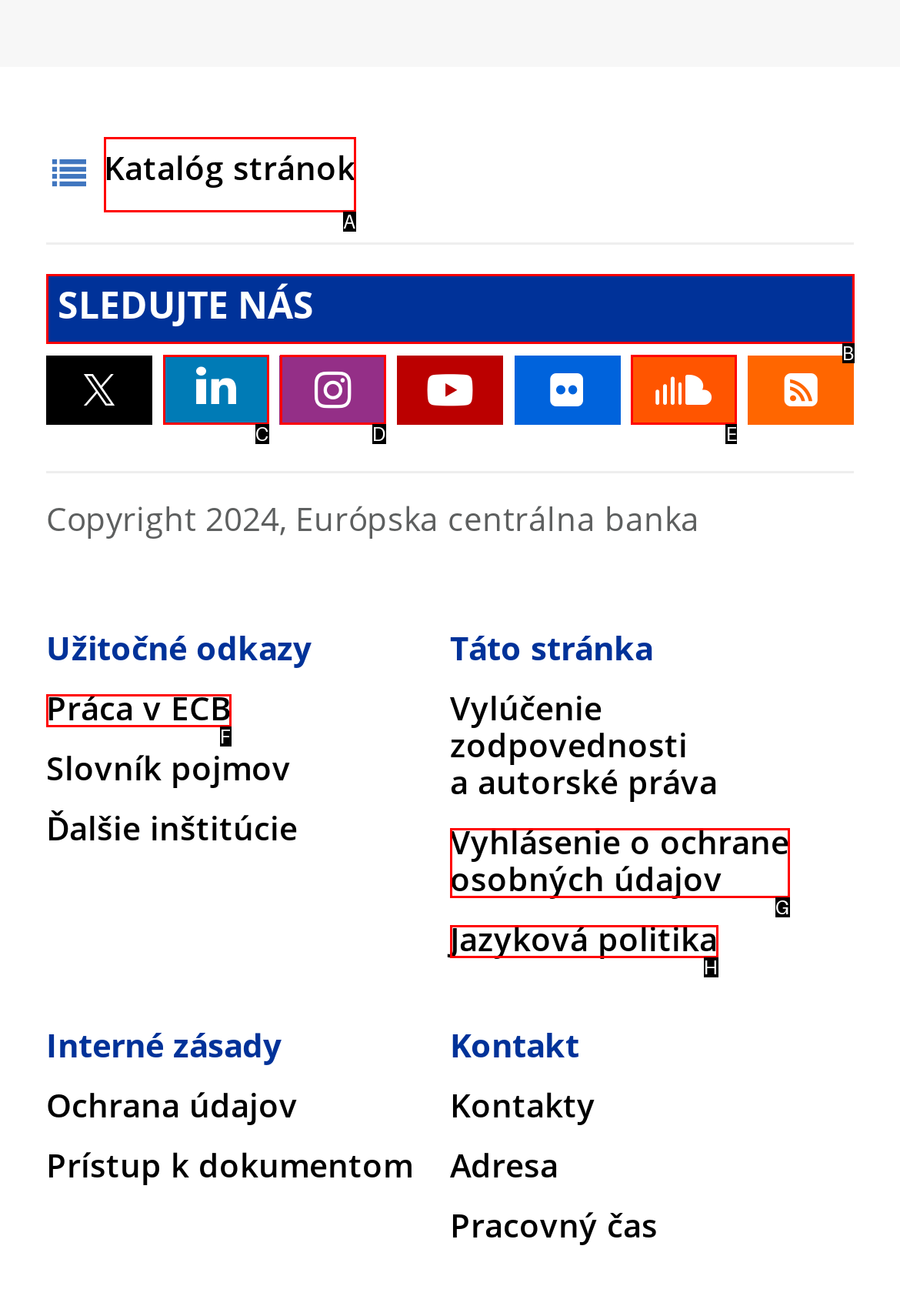Identify the letter of the UI element that fits the description: Vyhlásenie o ochrane osobných údajov
Respond with the letter of the option directly.

G